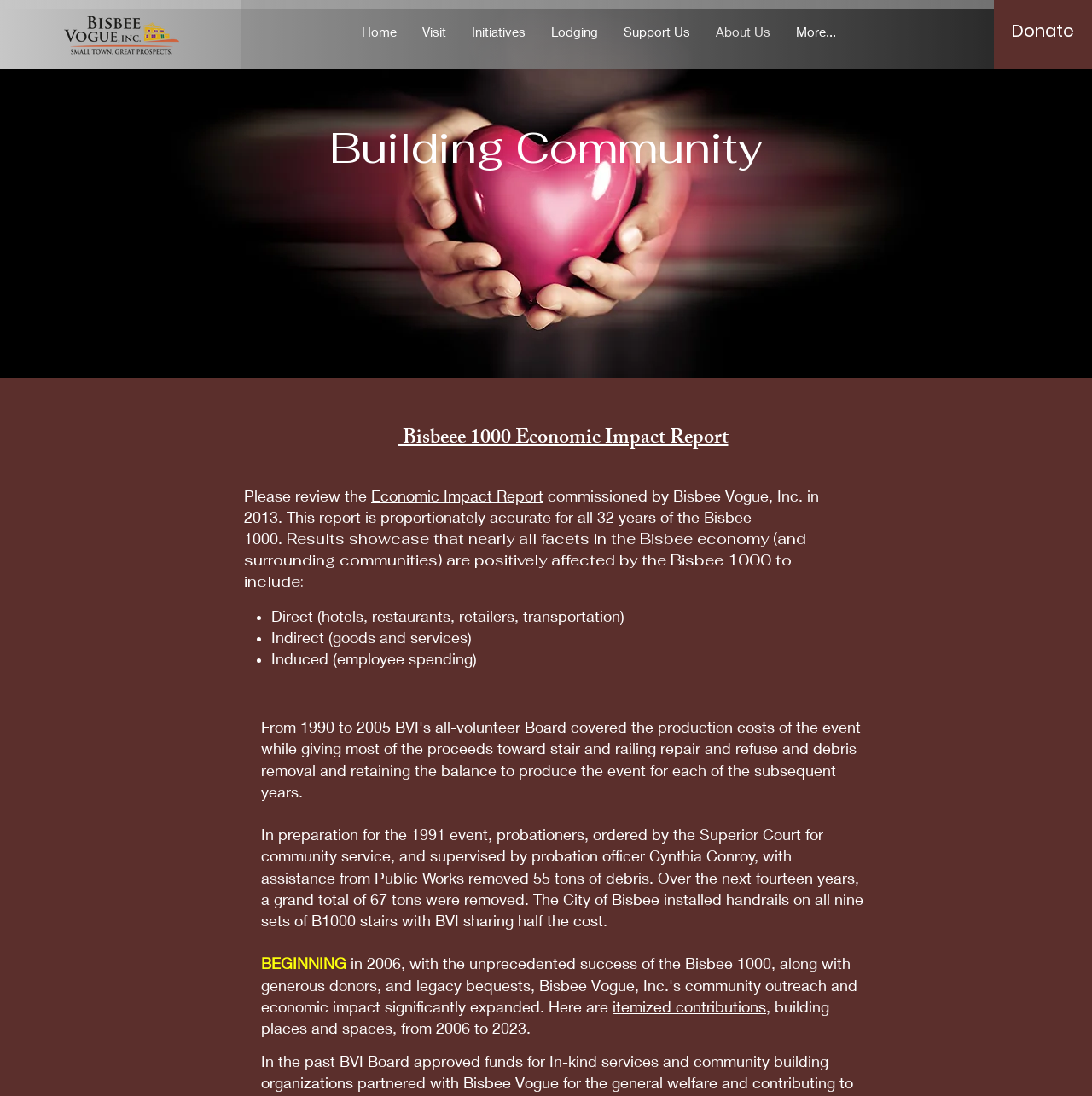Answer the following in one word or a short phrase: 
What is the purpose of the Bisbee 1000?

Economic Impact